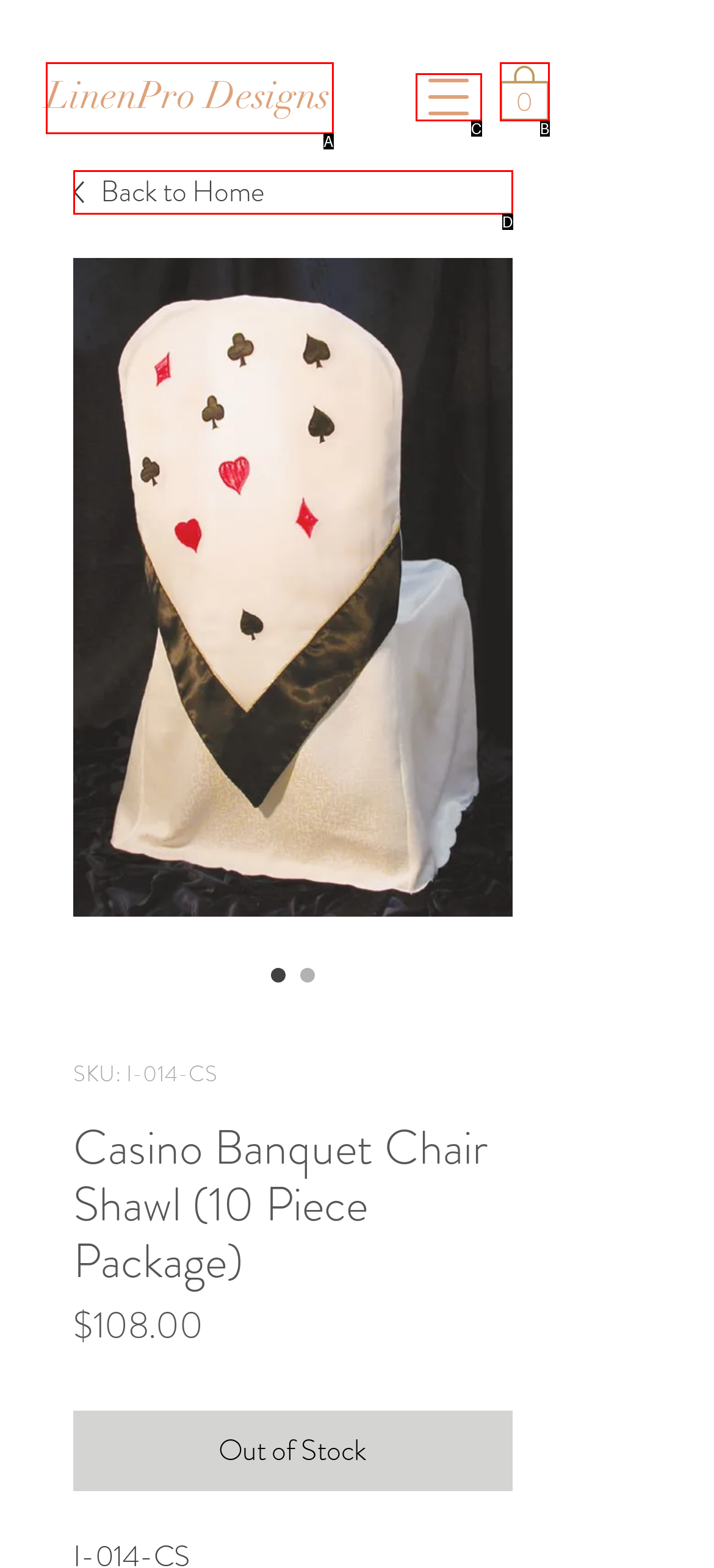Choose the UI element that best aligns with the description: LinenPro Designs
Respond with the letter of the chosen option directly.

A